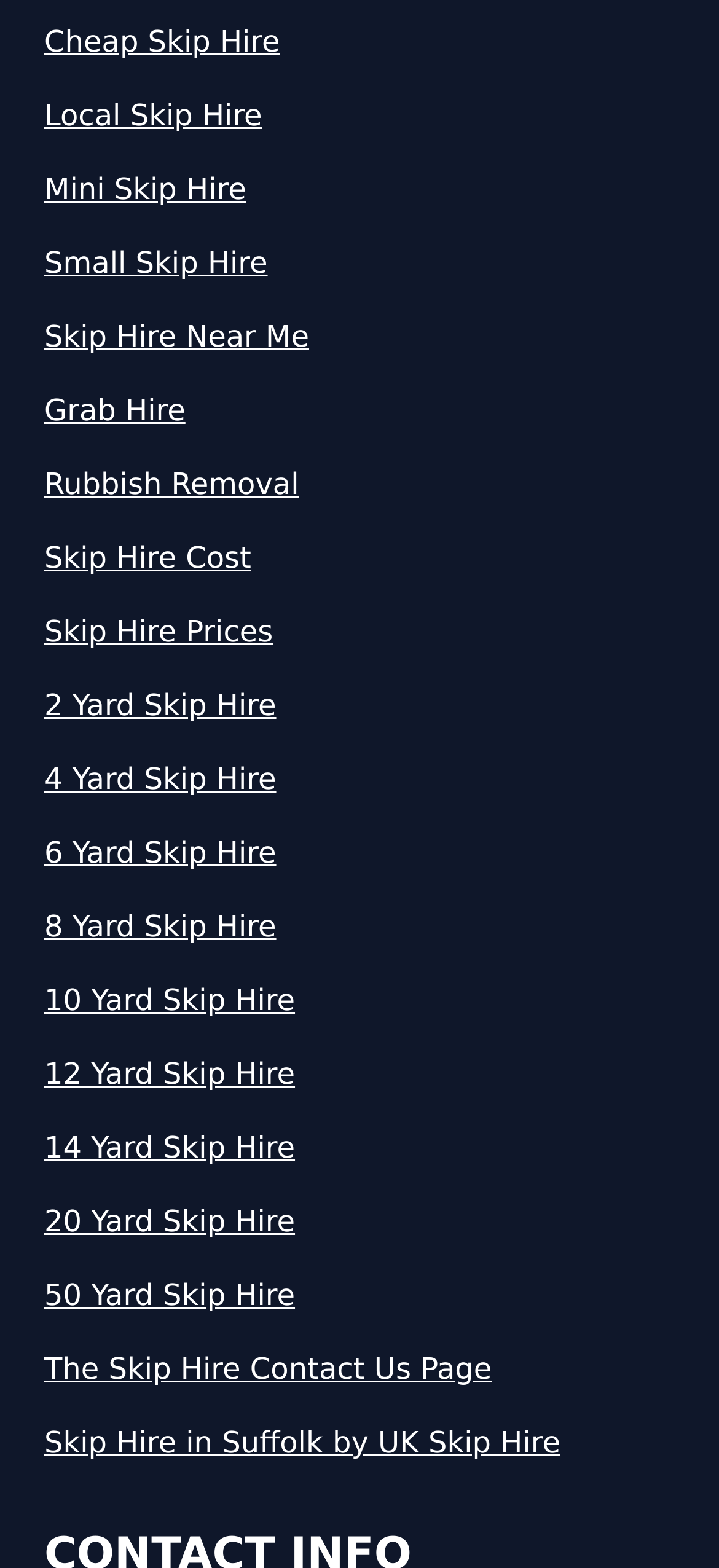Identify the bounding box of the HTML element described as: "Small Skip Hire".

[0.062, 0.154, 0.938, 0.182]